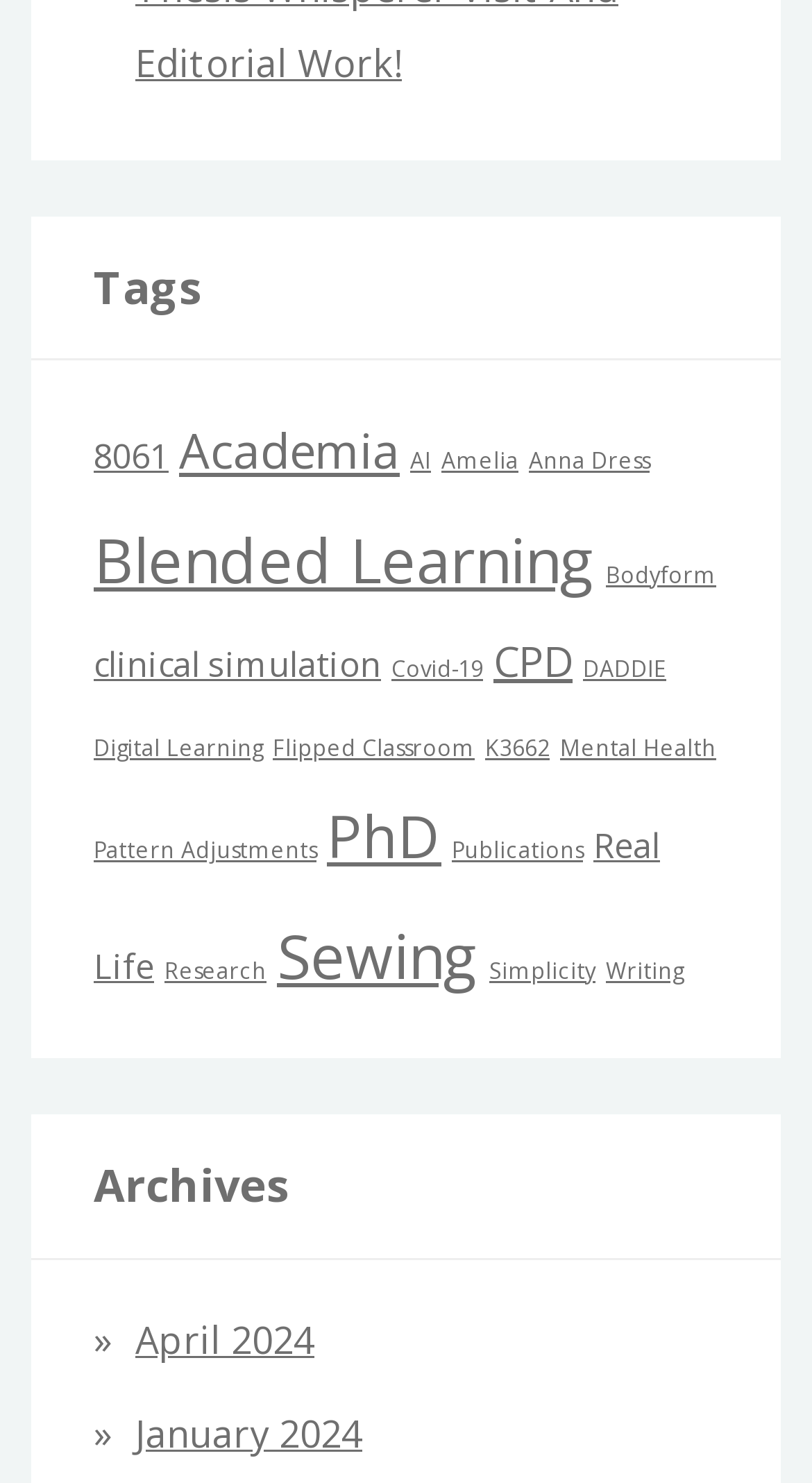How many archives are available?
Please respond to the question with a detailed and thorough explanation.

I counted the number of links under the 'Archives' heading, and there are 2 links, each representing an archive.